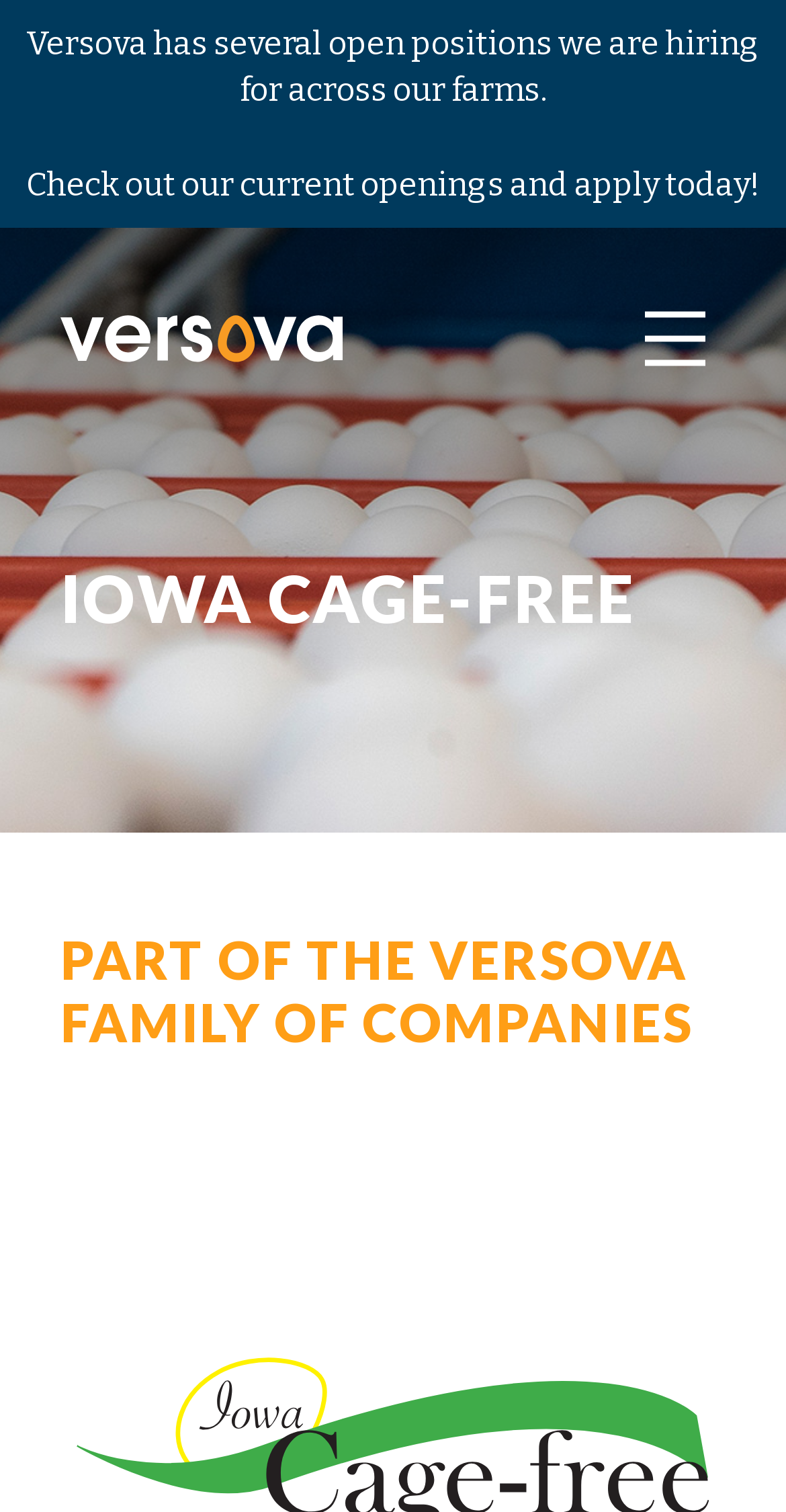What is the name of the company?
Could you give a comprehensive explanation in response to this question?

The heading 'IOWA CAGE-FREE' suggests that the name of the company is Iowa Cage-Free.